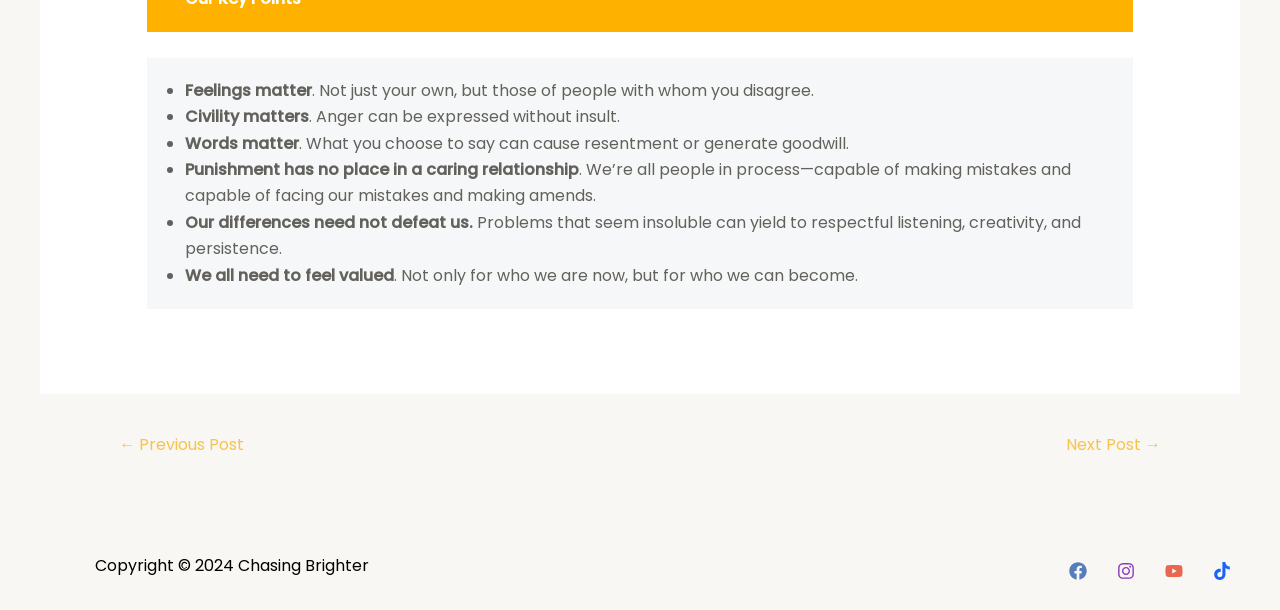What is the purpose of punishment in a caring relationship?
Refer to the image and respond with a one-word or short-phrase answer.

No place